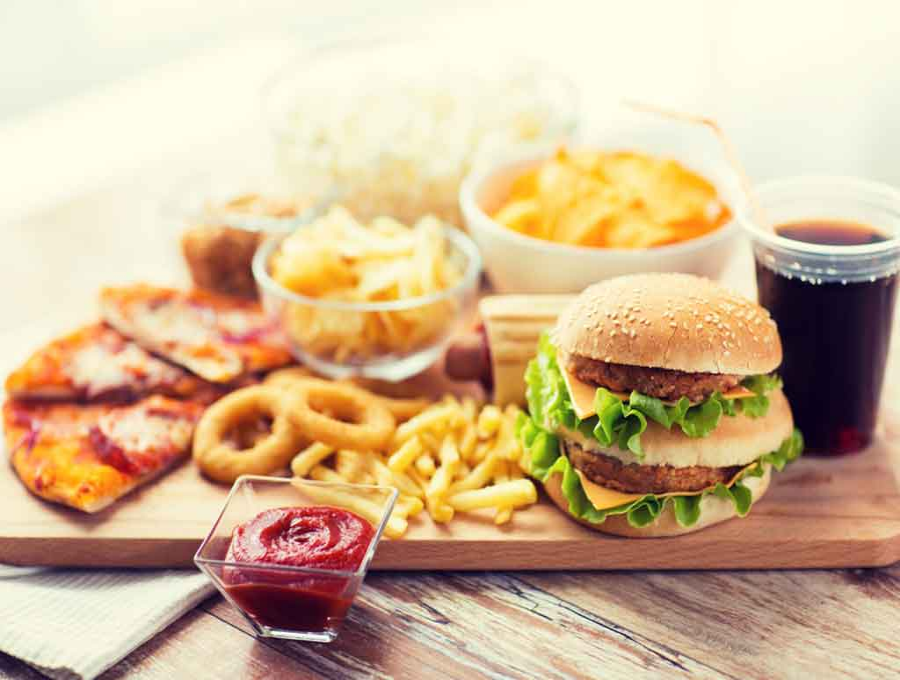What type of health issues is the meal related to?
Provide a thorough and detailed answer to the question.

The caption states that the meal 'serves as a vivid reminder of the foods to be mindful of, particularly in relation to inflammation and nerve health', indicating that the foods depicted in the image may have negative effects on these aspects of health.